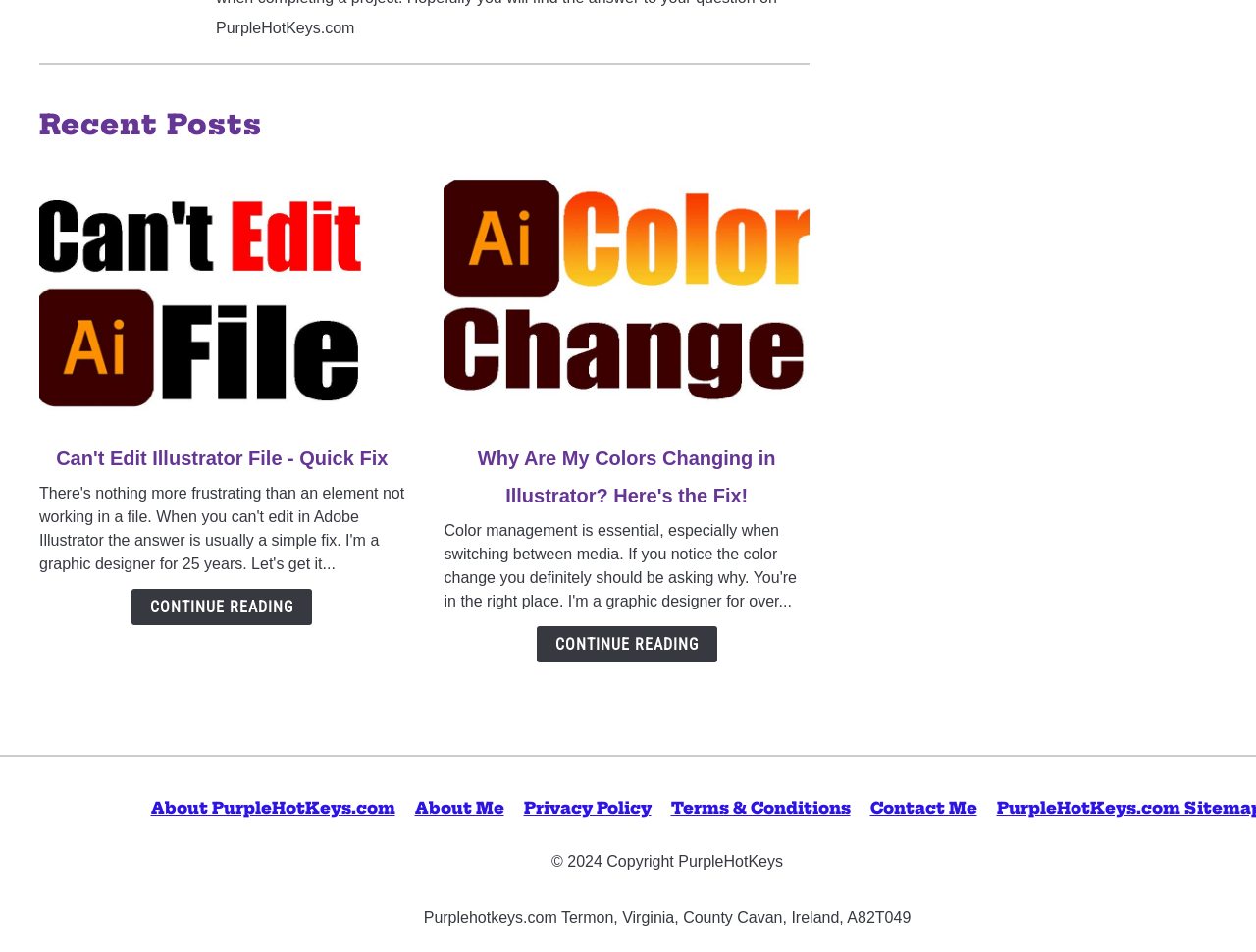Provide the bounding box coordinates of the area you need to click to execute the following instruction: "read recent posts".

[0.031, 0.109, 0.645, 0.153]